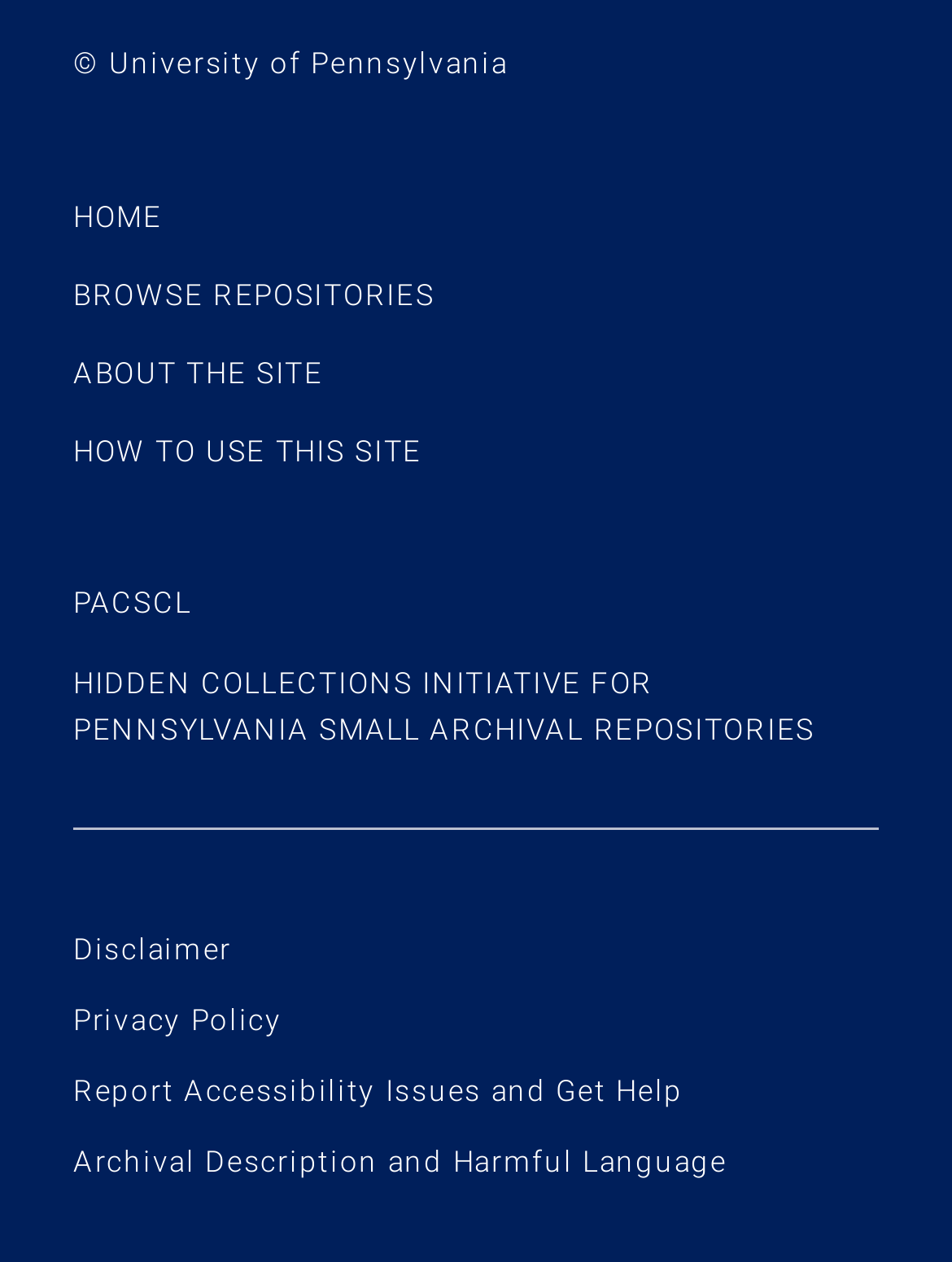Can you pinpoint the bounding box coordinates for the clickable element required for this instruction: "View November 2023"? The coordinates should be four float numbers between 0 and 1, i.e., [left, top, right, bottom].

None